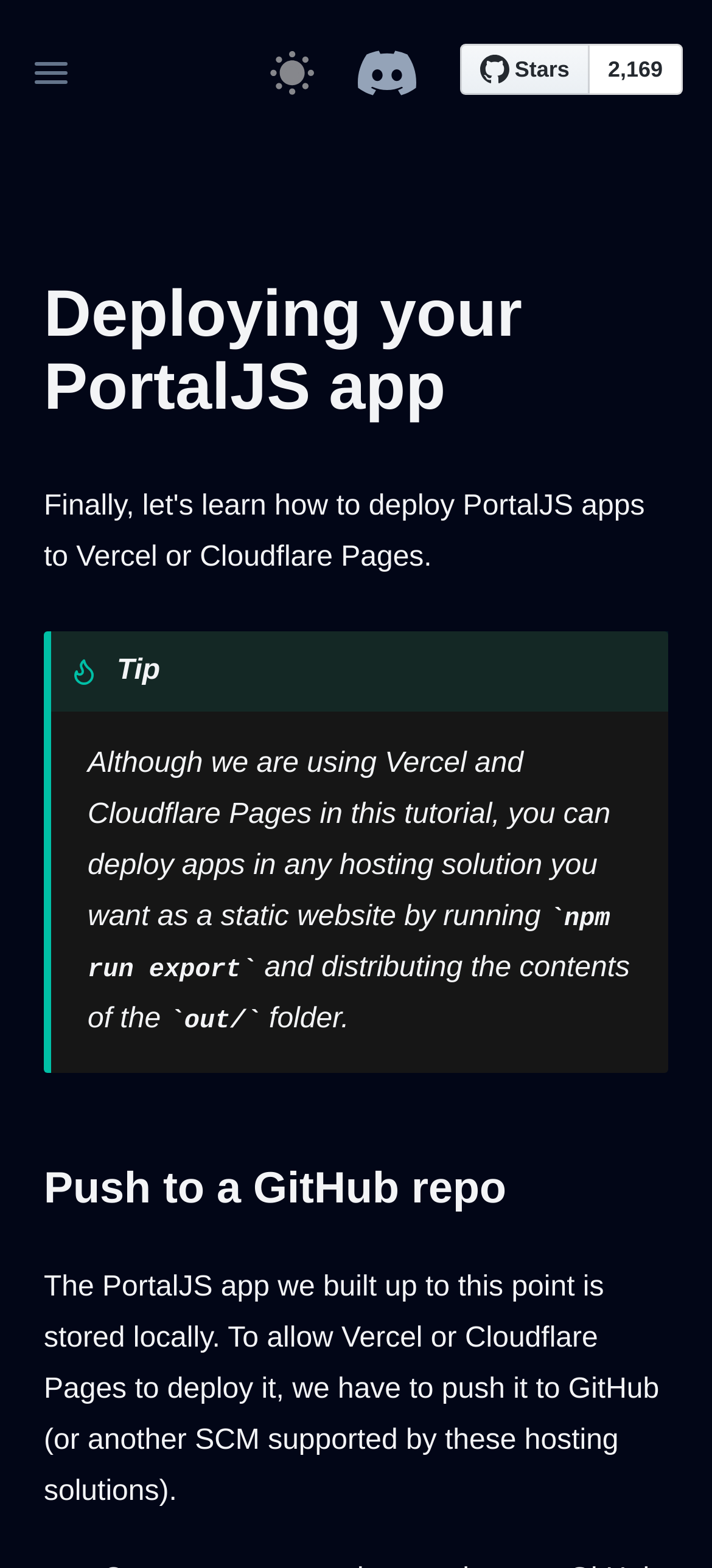What is the theme toggle button located?
Using the details from the image, give an elaborate explanation to answer the question.

I looked at the bounding box coordinates of the 'toggle theme' button and found that it is located at [0.378, 0.033, 0.44, 0.061], which indicates that it is positioned at the top right of the webpage.